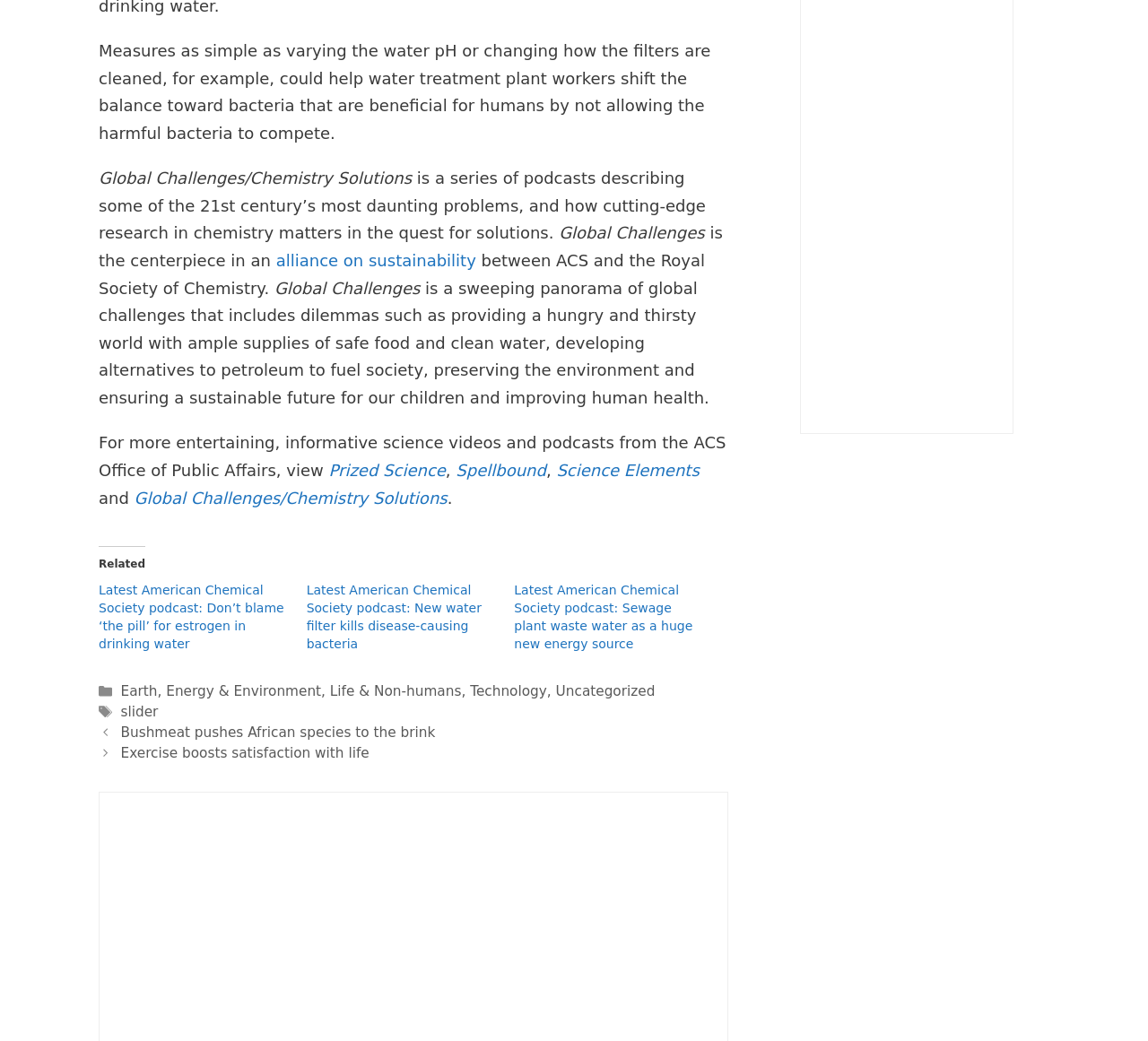Answer in one word or a short phrase: 
What is the series of podcasts about?

Global challenges and chemistry solutions